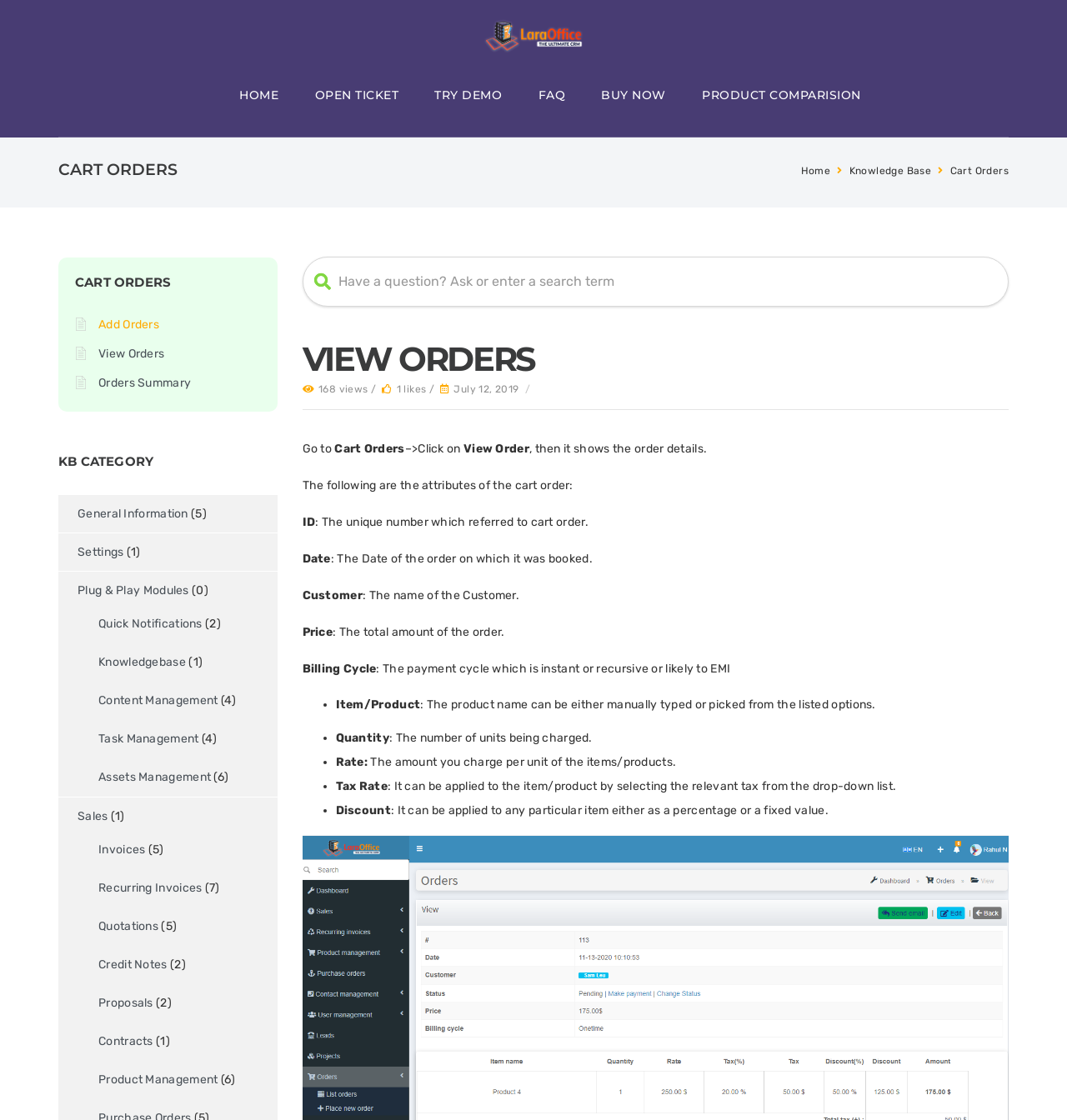What are the attributes of a cart order?
Please provide a comprehensive answer to the question based on the webpage screenshot.

According to the webpage, a cart order has several attributes, including a unique ID, the date it was booked, the customer's name, the total price, billing information, and a payment cycle.